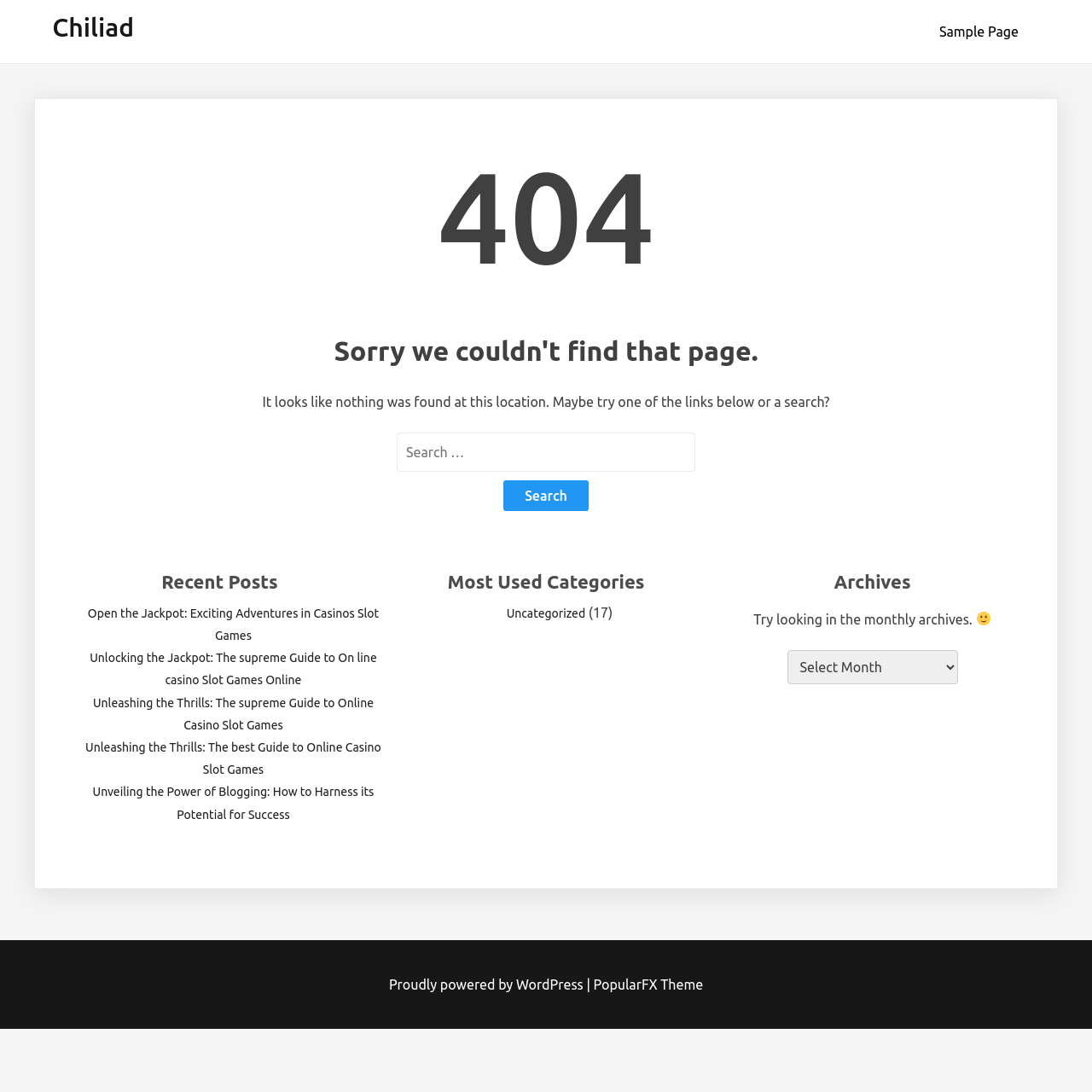How many links are available under 'Recent Posts'?
Please give a detailed and elaborate explanation in response to the question.

Under the 'Recent Posts' section, there are four links available, which are 'Open the Jackpot: Exciting Adventures in Casinos Slot Games', 'Unlocking the Jackpot: The supreme Guide to On line casino Slot Games Online', 'Unleashing the Thrills: The supreme Guide to Online Casino Slot Games', and 'Unleashing the Thrills: The best Guide to Online Casino Slot Games'.